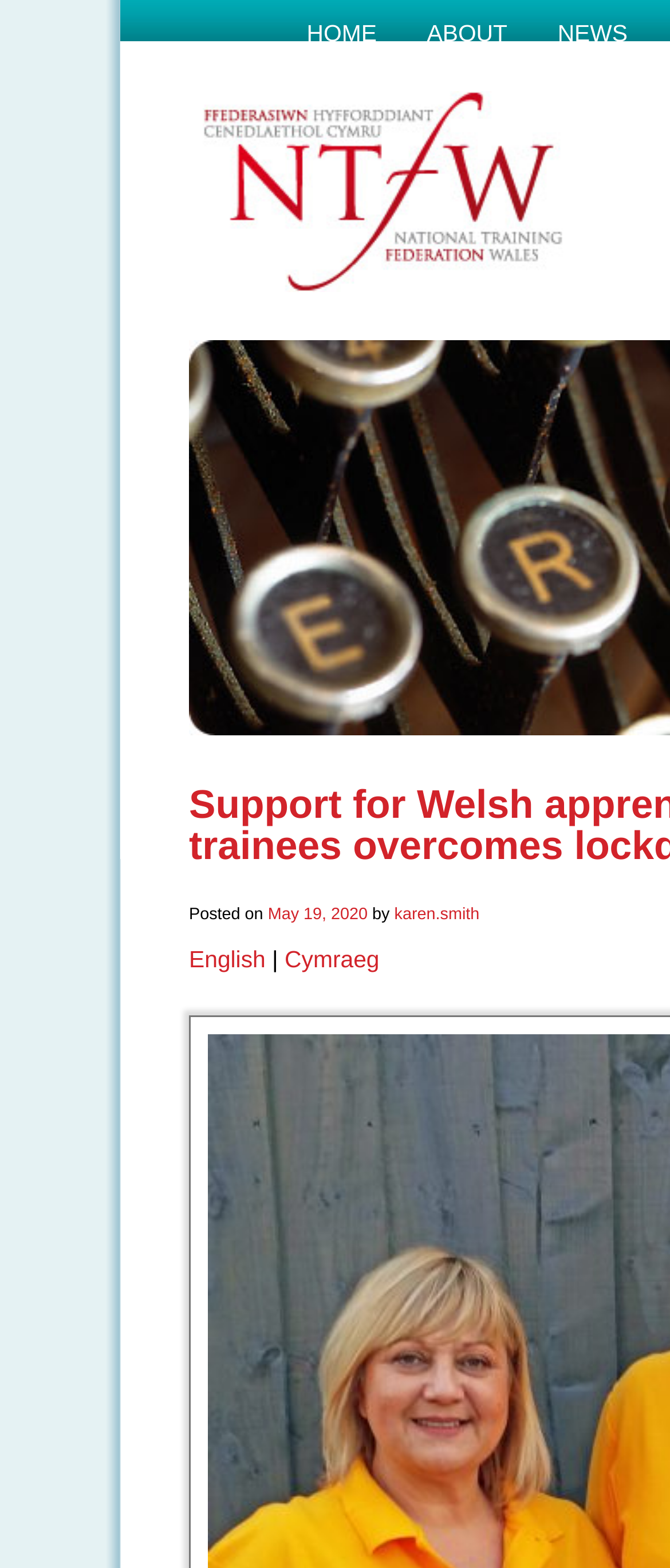Determine the bounding box for the described UI element: "NEWS".

[0.807, 0.012, 0.962, 0.031]